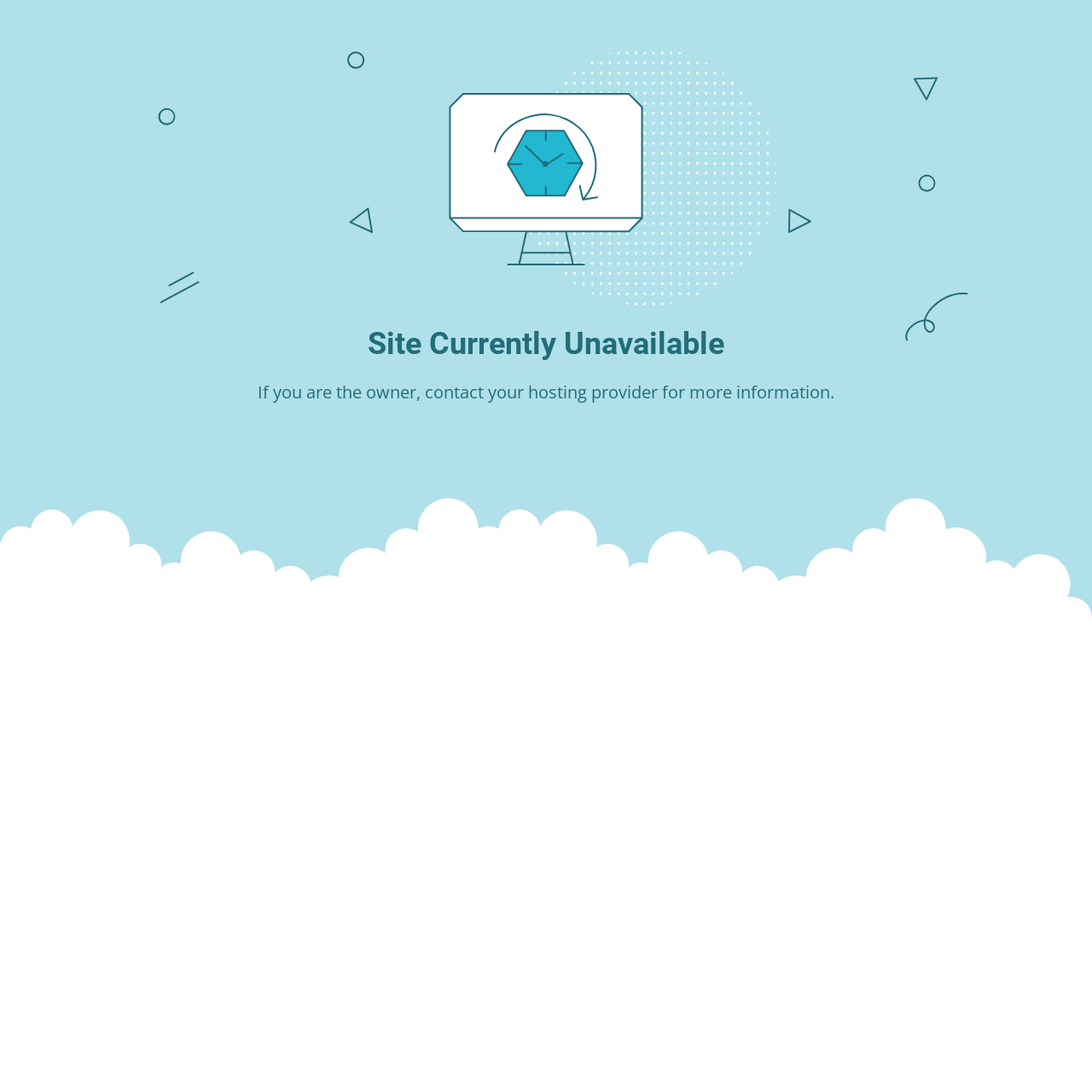Please identify the primary heading of the webpage and give its text content.

Site Currently Unavailable